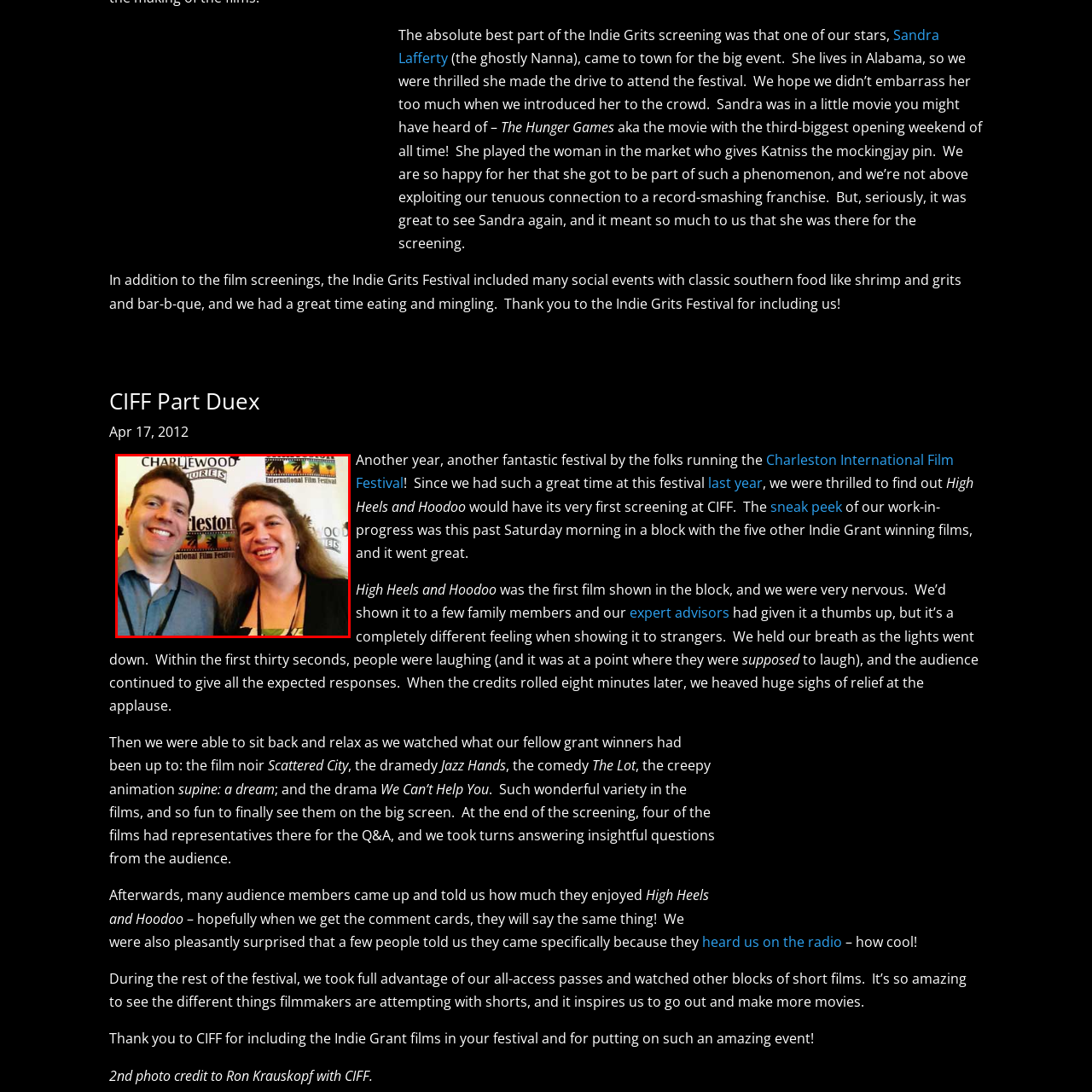What is the occasion where Brian and Jocelyn are taking a selfie?
Study the area inside the red bounding box in the image and answer the question in detail.

The image shows Brian and Jocelyn taking a selfie in front of a backdrop with the festival's logo, and the caption explains that they are participating in the Charleston International Film Festival, where their film is being showcased.